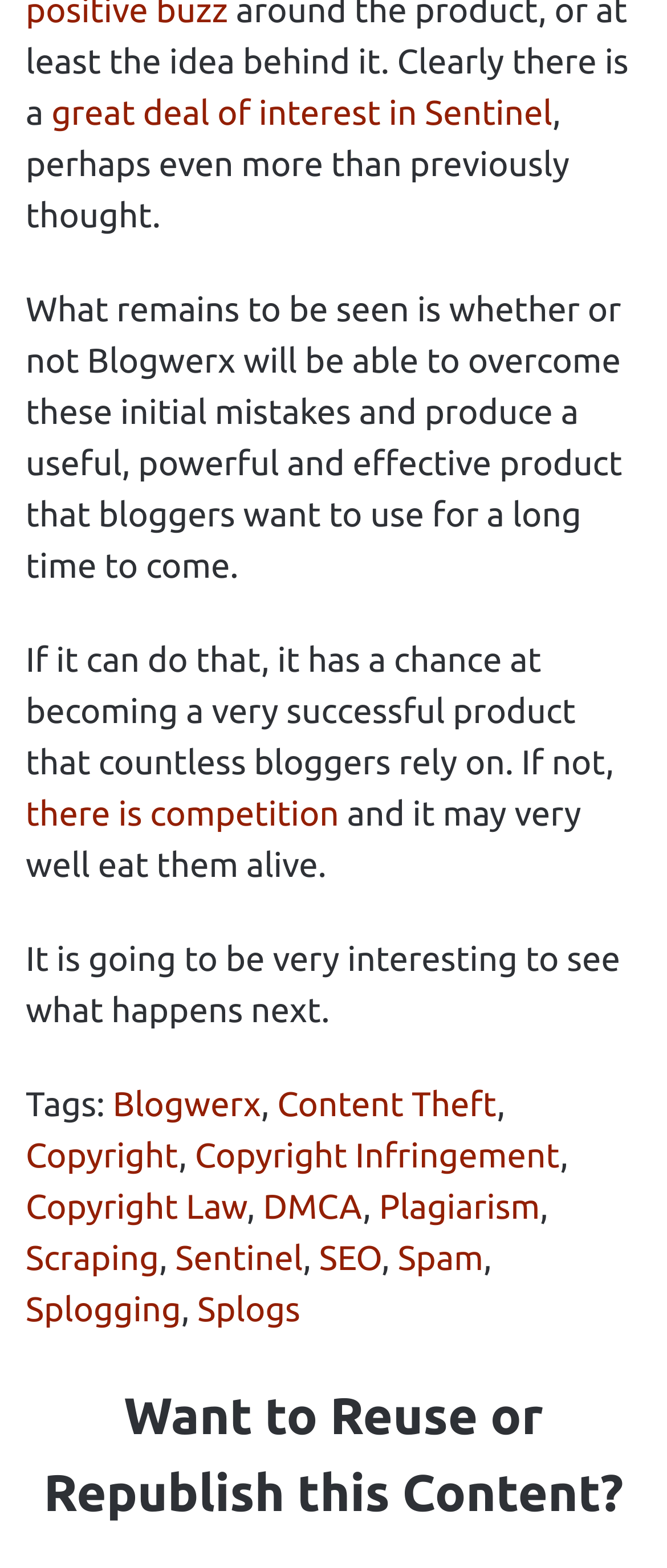Using the details from the image, please elaborate on the following question: What is the author's advice to Blogwerx?

The author's advice to Blogwerx is to overcome its initial mistakes and produce a useful, powerful, and effective product that bloggers want to use for a long time to come, in order to become a successful product.